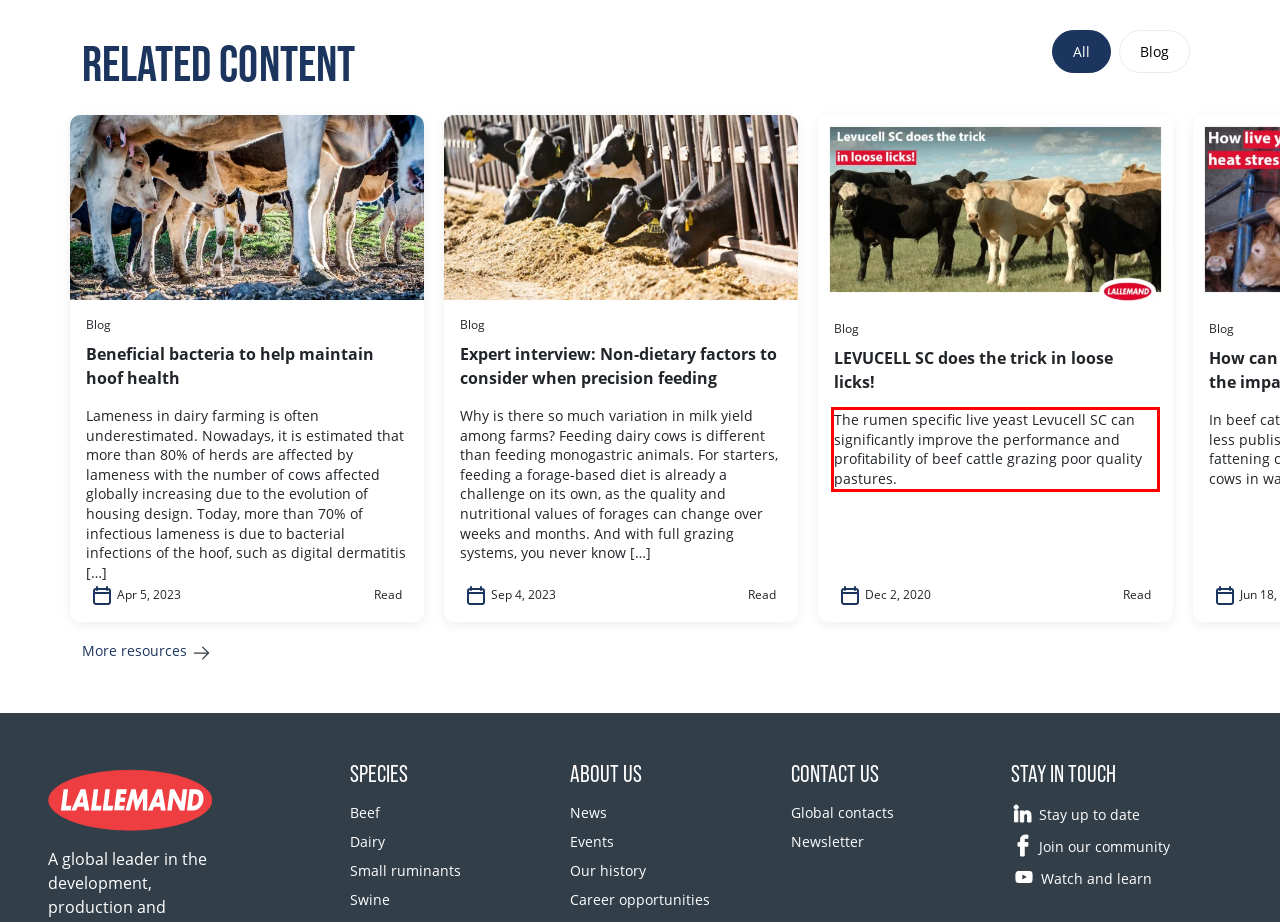Using the provided screenshot, read and generate the text content within the red-bordered area.

The rumen specific live yeast Levucell SC can significantly improve the performance and profitability of beef cattle grazing poor quality pastures.